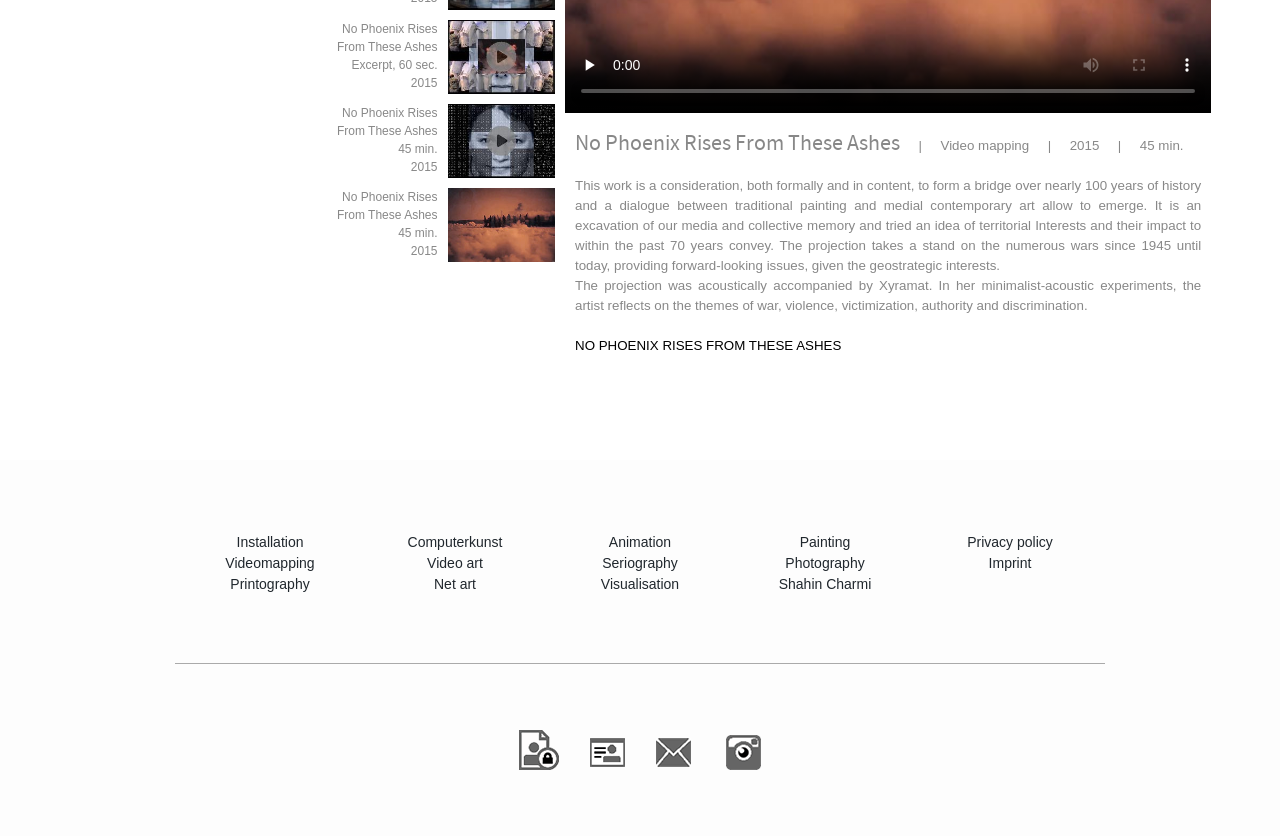Identify the bounding box for the UI element specified in this description: "Privacy policy". The coordinates must be four float numbers between 0 and 1, formatted as [left, top, right, bottom].

[0.756, 0.639, 0.822, 0.658]